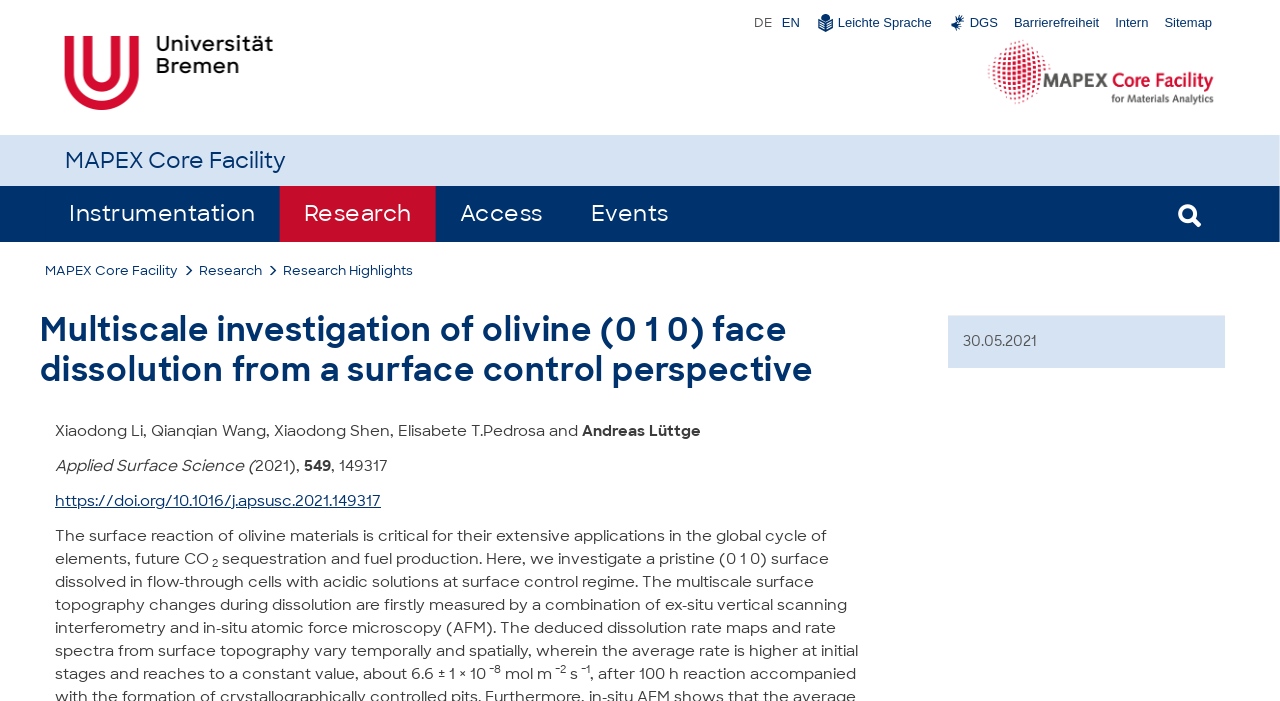Identify the bounding box of the HTML element described as: "Research Highlights".

[0.221, 0.374, 0.323, 0.398]